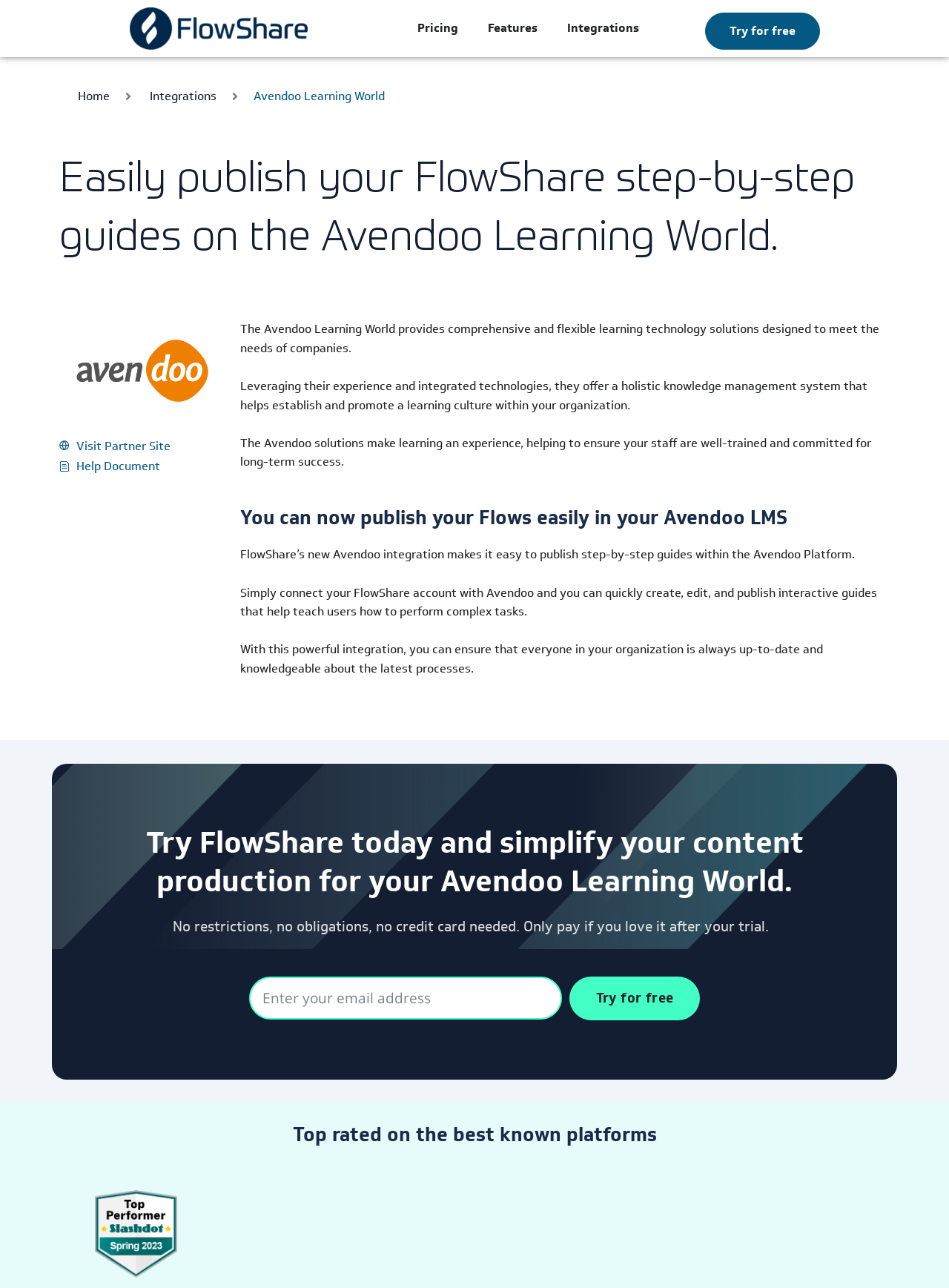What is the call-to-action button text?
Refer to the image and provide a concise answer in one word or phrase.

Try for free